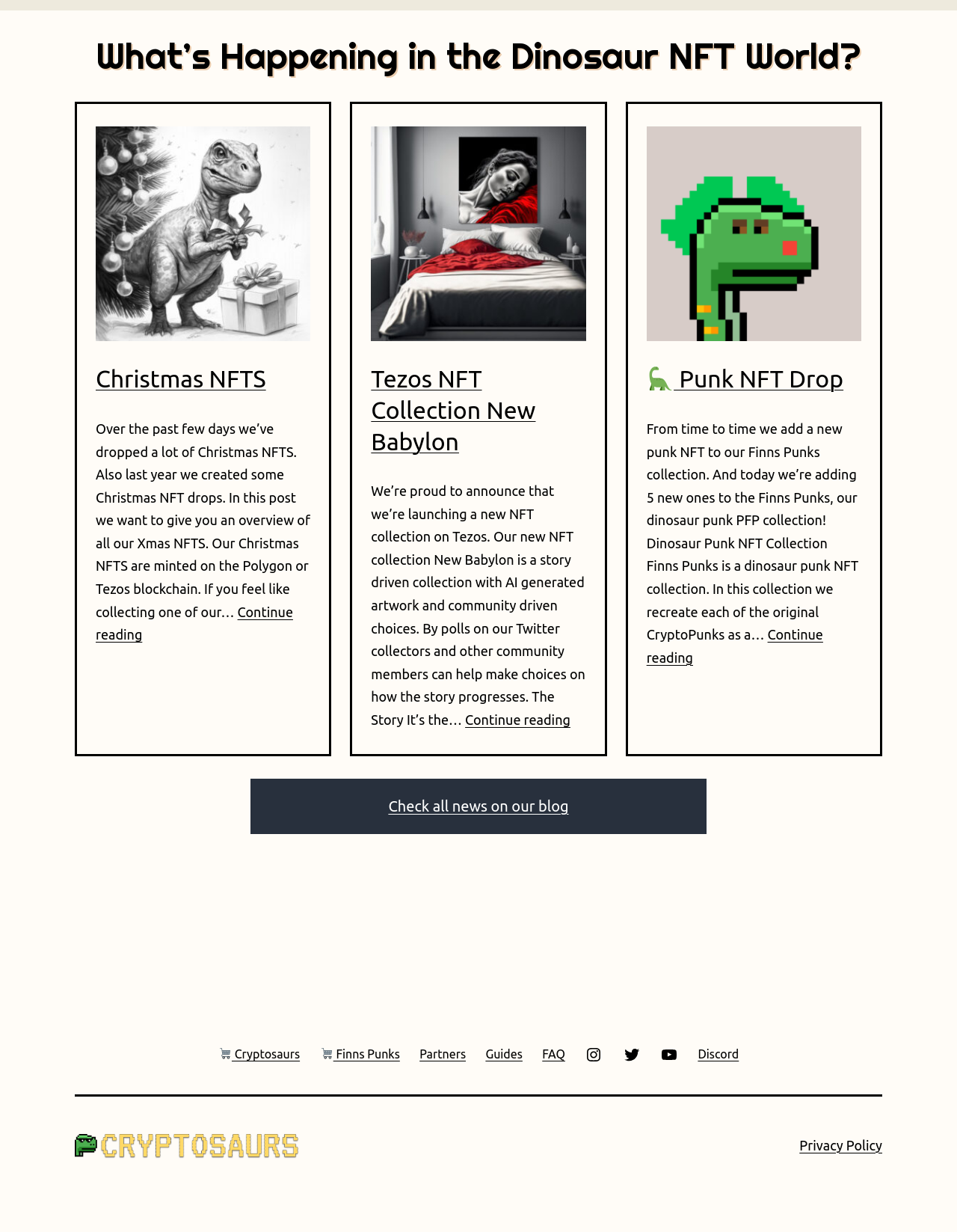Identify the bounding box coordinates of the section to be clicked to complete the task described by the following instruction: "Read about Christmas NFTS". The coordinates should be four float numbers between 0 and 1, formatted as [left, top, right, bottom].

[0.1, 0.103, 0.324, 0.277]